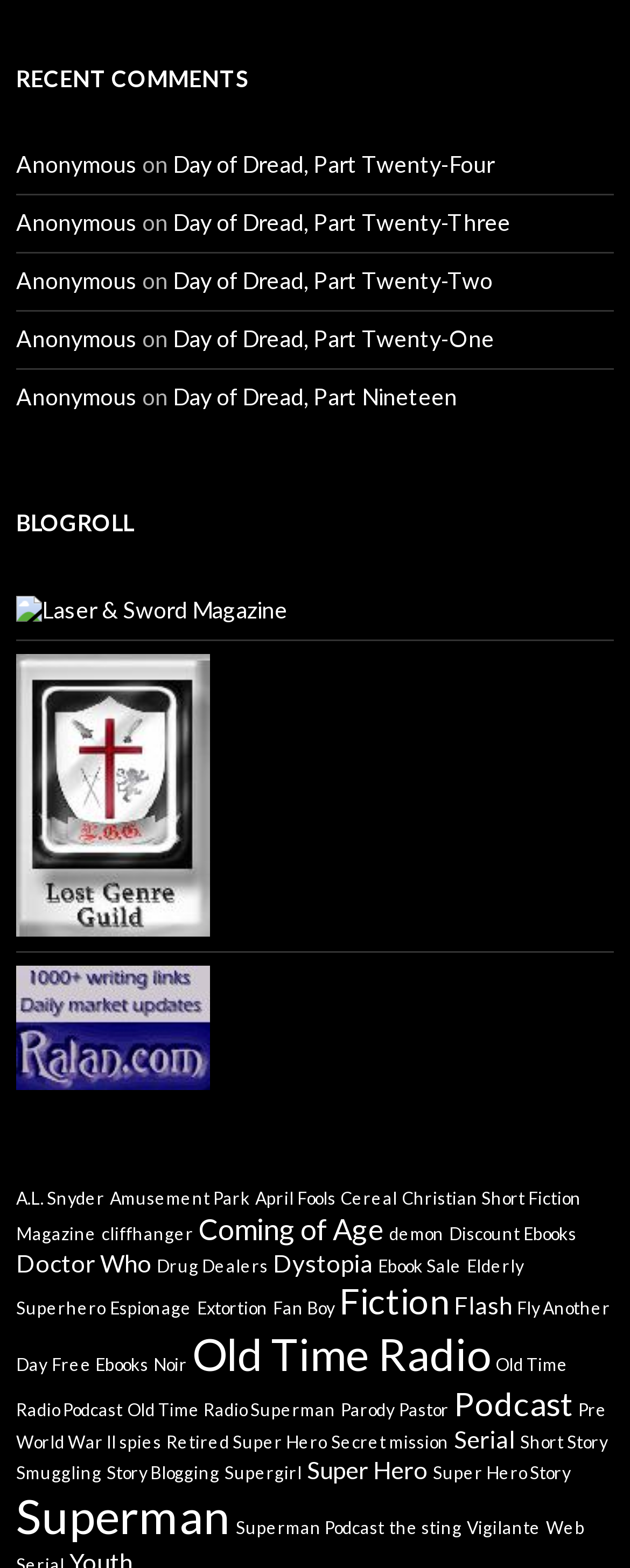Use a single word or phrase to respond to the question:
What is the name of the first blogroll link?

Laser & Sword Magazine